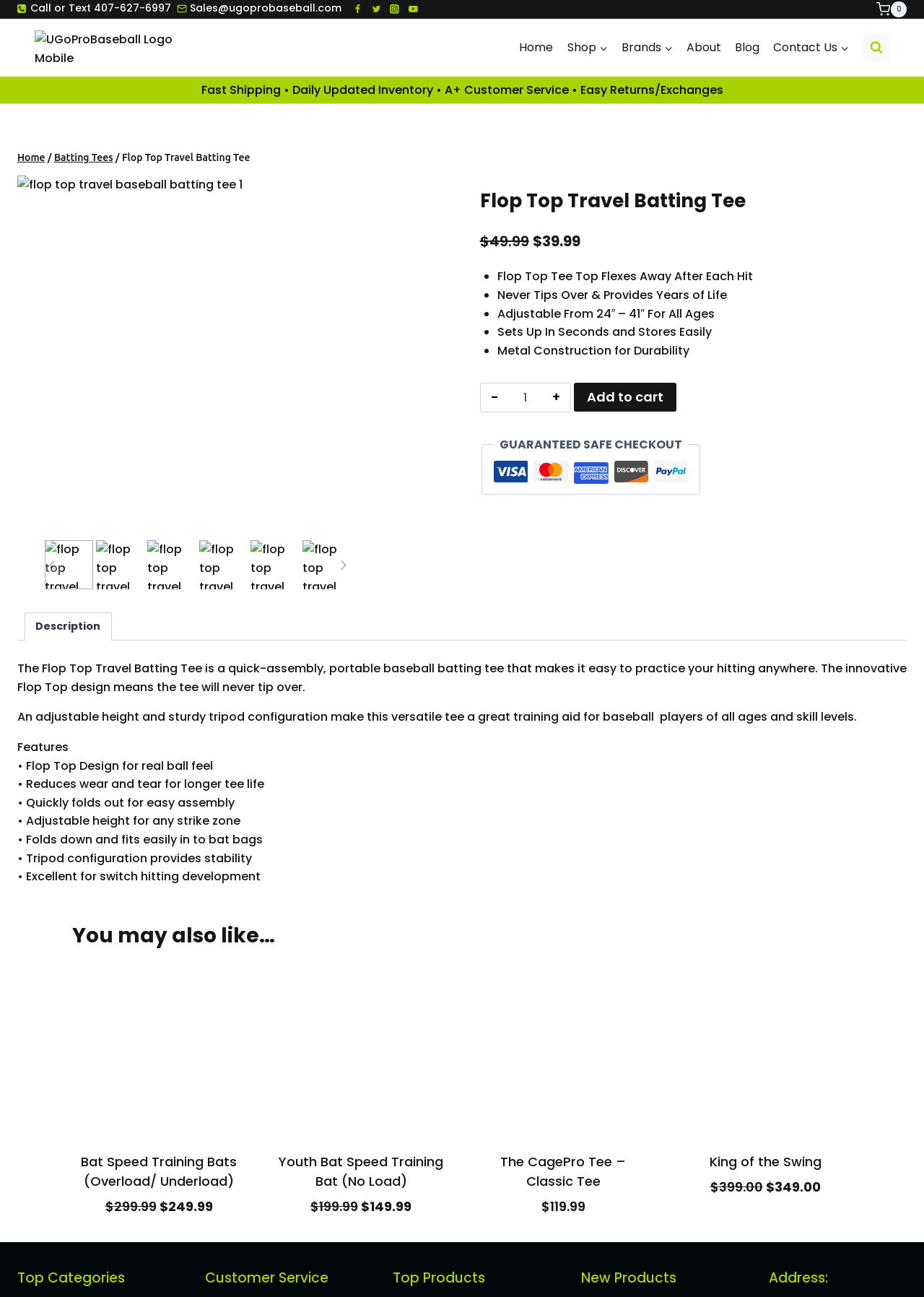Please locate the clickable area by providing the bounding box coordinates to follow this instruction: "Click the Facebook link".

[0.377, 0.0, 0.397, 0.014]